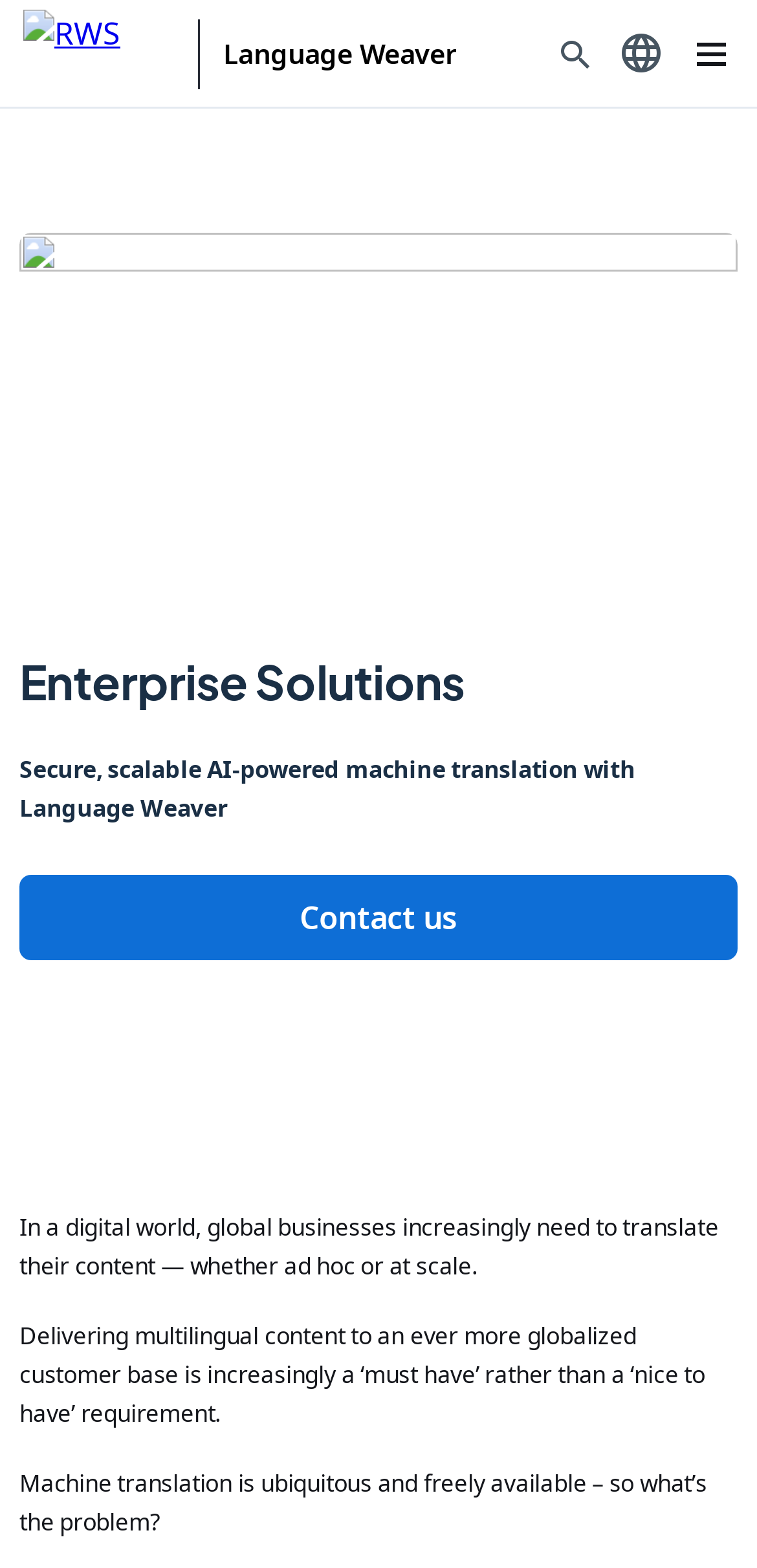What is the requirement for delivering multilingual content?
Please answer the question with as much detail and depth as you can.

Delivering multilingual content to an ever more globalized customer base is increasingly a ‘must have’ rather than a ‘nice to have’ requirement, as stated in the text, implying that it is a necessary requirement for businesses to succeed in a globalized market.